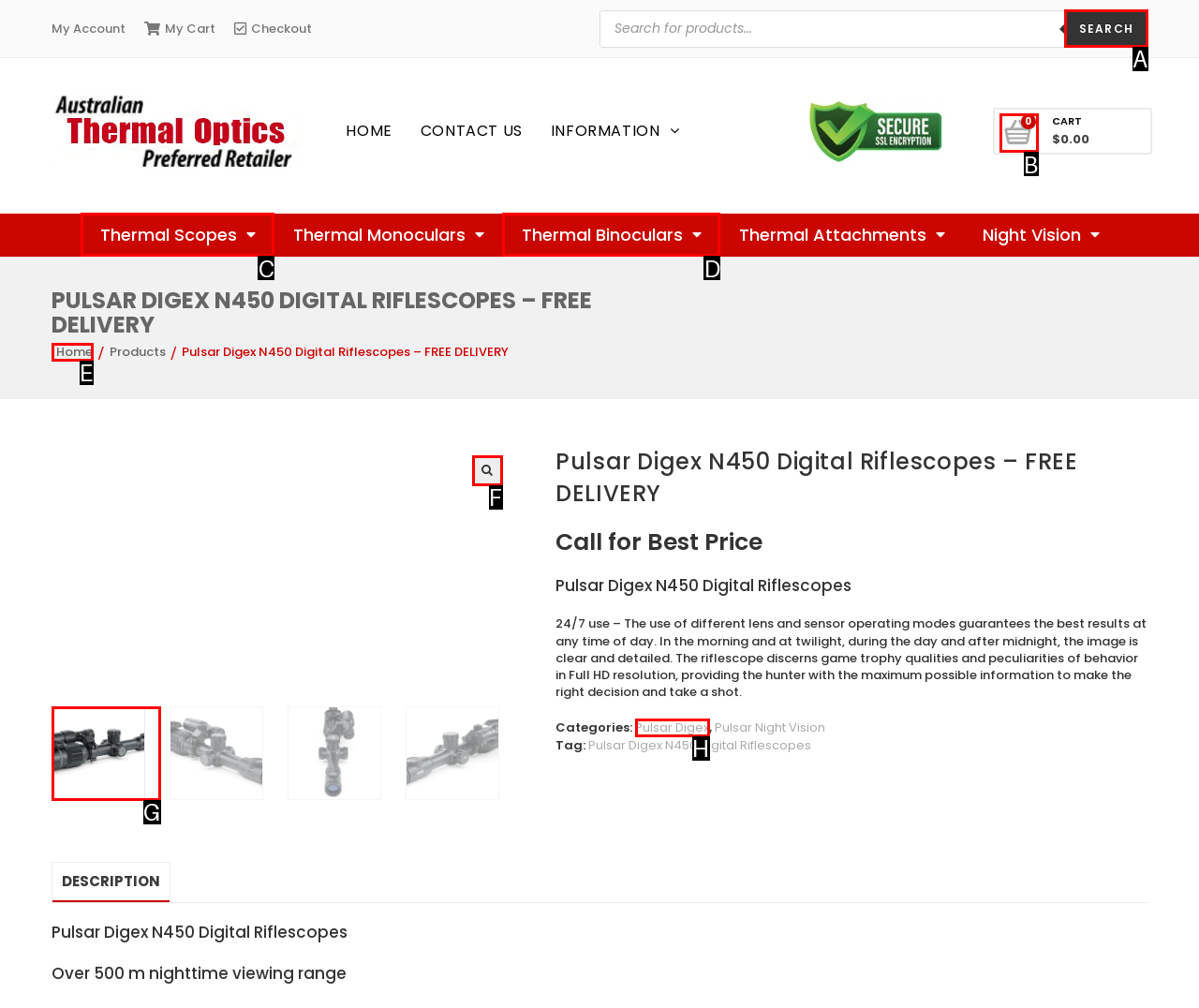Using the provided description: Search, select the HTML element that corresponds to it. Indicate your choice with the option's letter.

A